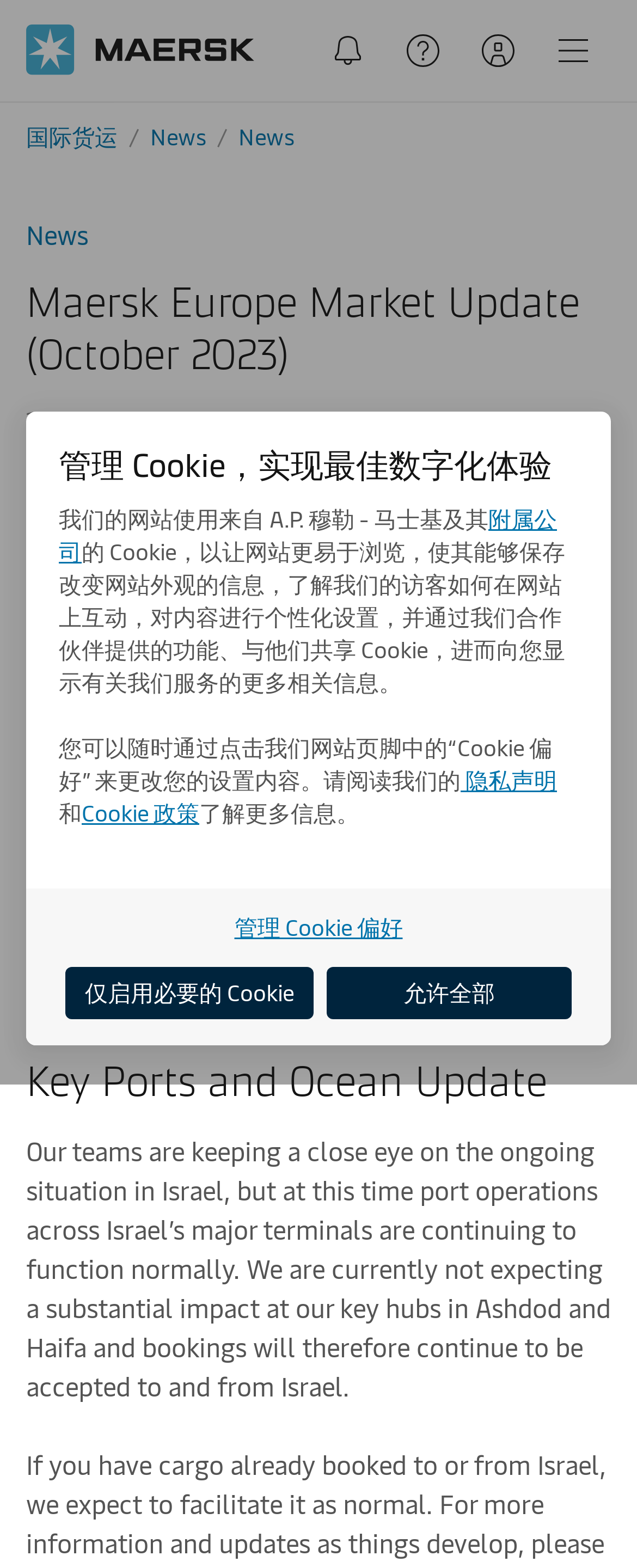What is the date of the market update?
Look at the image and answer the question with a single word or phrase.

11 October 2023